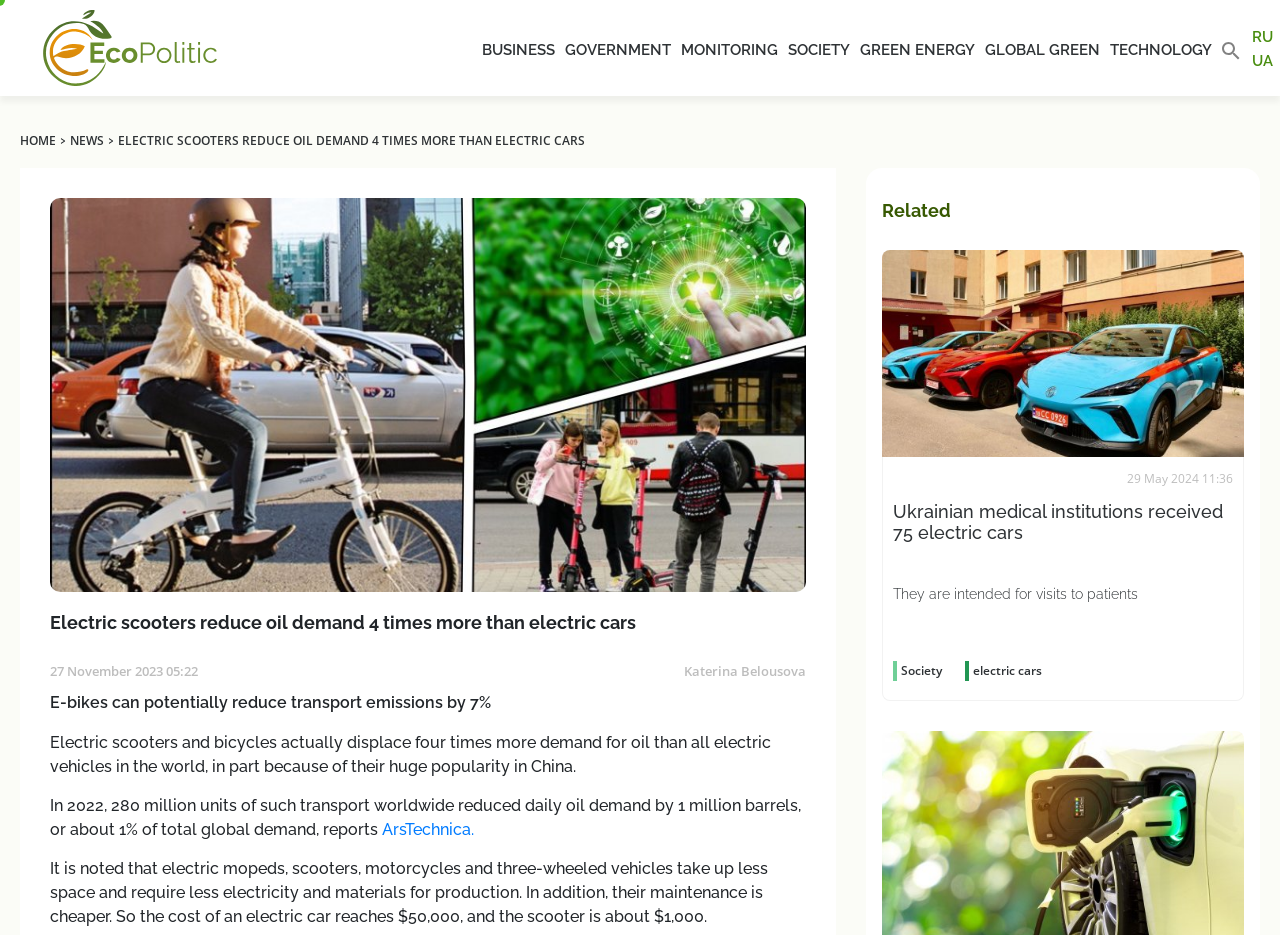Please determine the bounding box coordinates of the area that needs to be clicked to complete this task: 'Visit the GREEN ENERGY page'. The coordinates must be four float numbers between 0 and 1, formatted as [left, top, right, bottom].

[0.672, 0.043, 0.762, 0.063]